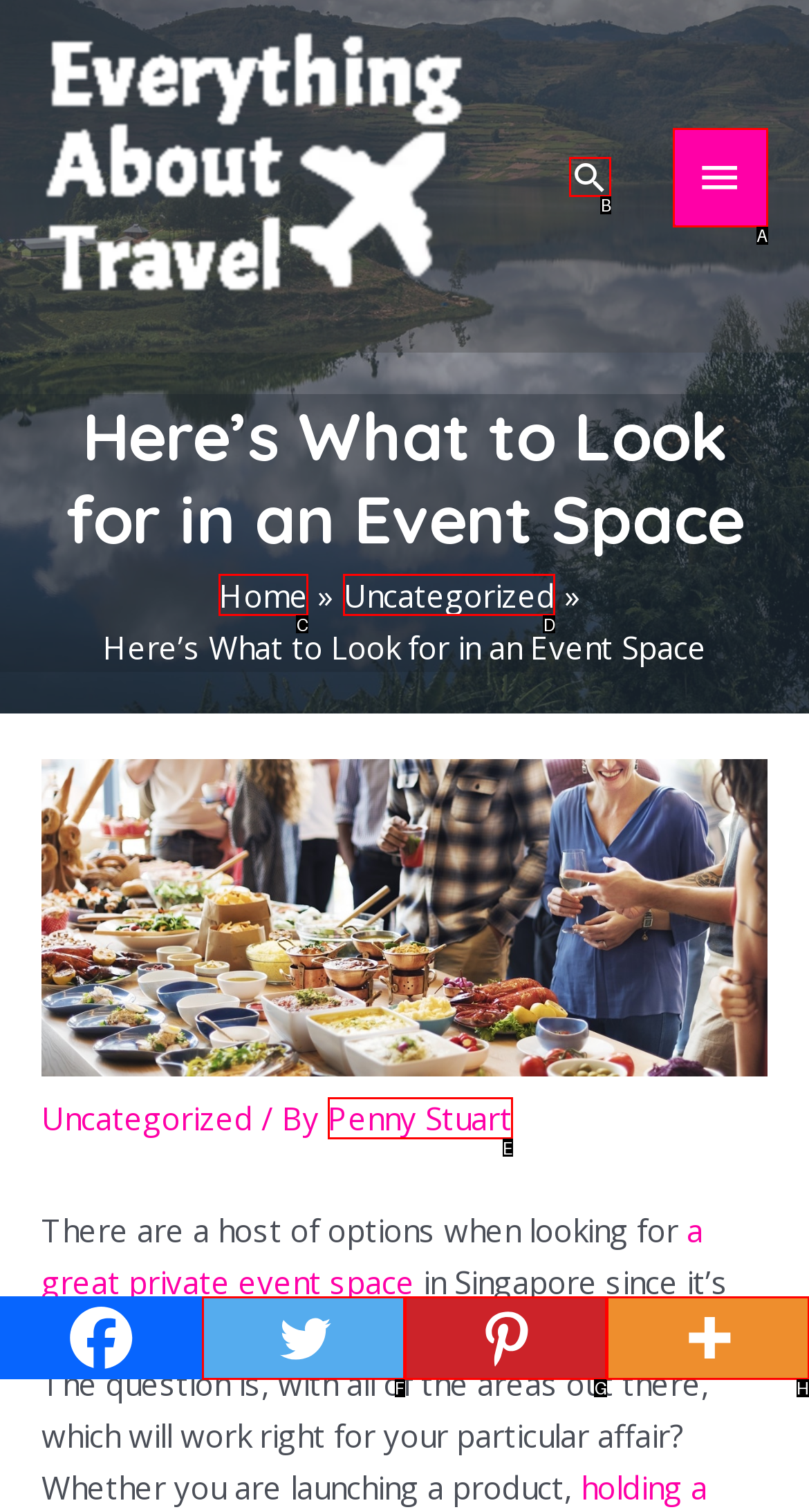Indicate which UI element needs to be clicked to fulfill the task: Click the Erweiterte Filter einblenden link
Answer with the letter of the chosen option from the available choices directly.

None